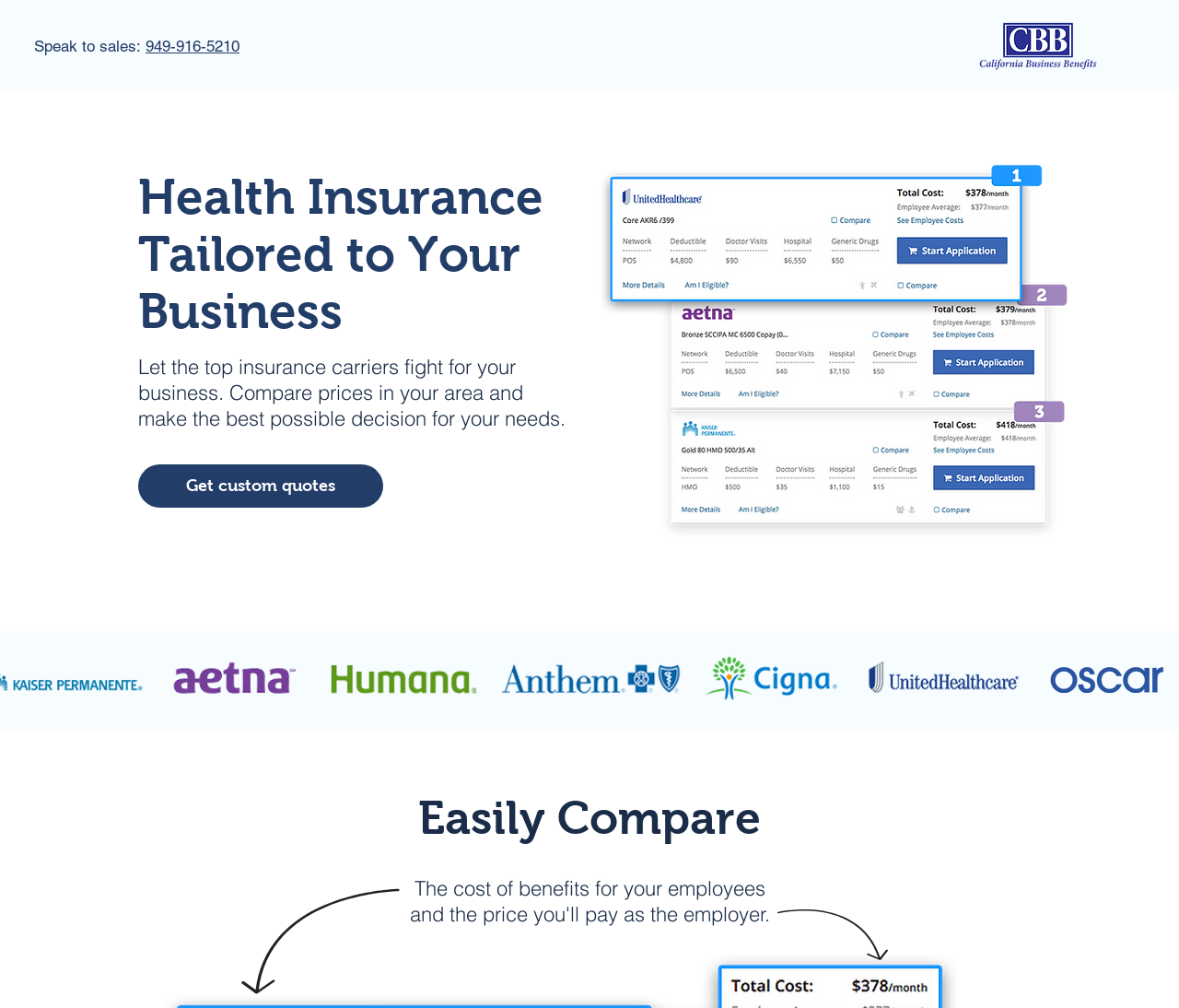How many images are on the webpage?
Please look at the screenshot and answer using one word or phrase.

4